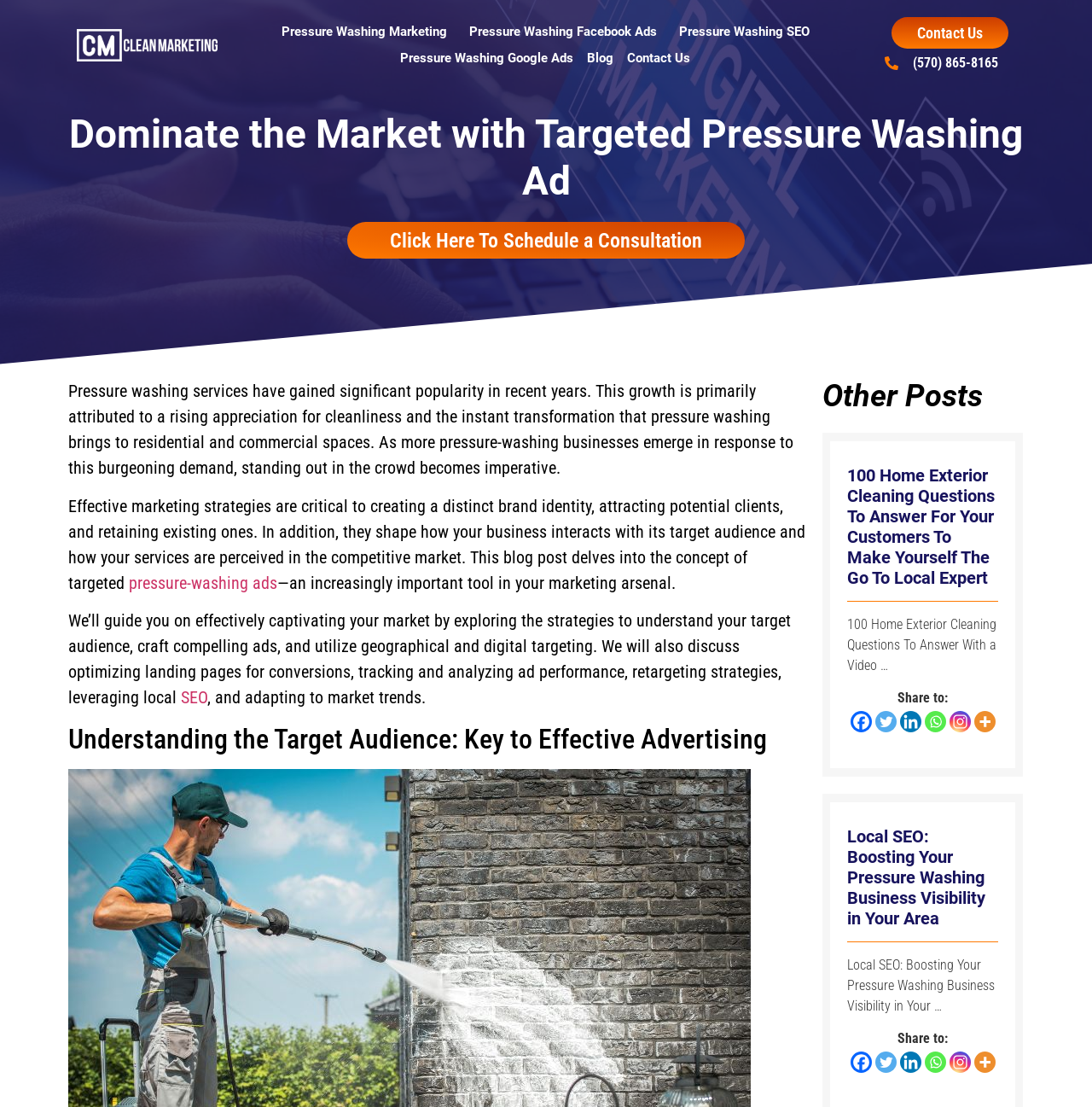Determine the bounding box coordinates of the clickable element to complete this instruction: "Schedule a consultation". Provide the coordinates in the format of four float numbers between 0 and 1, [left, top, right, bottom].

[0.318, 0.201, 0.682, 0.234]